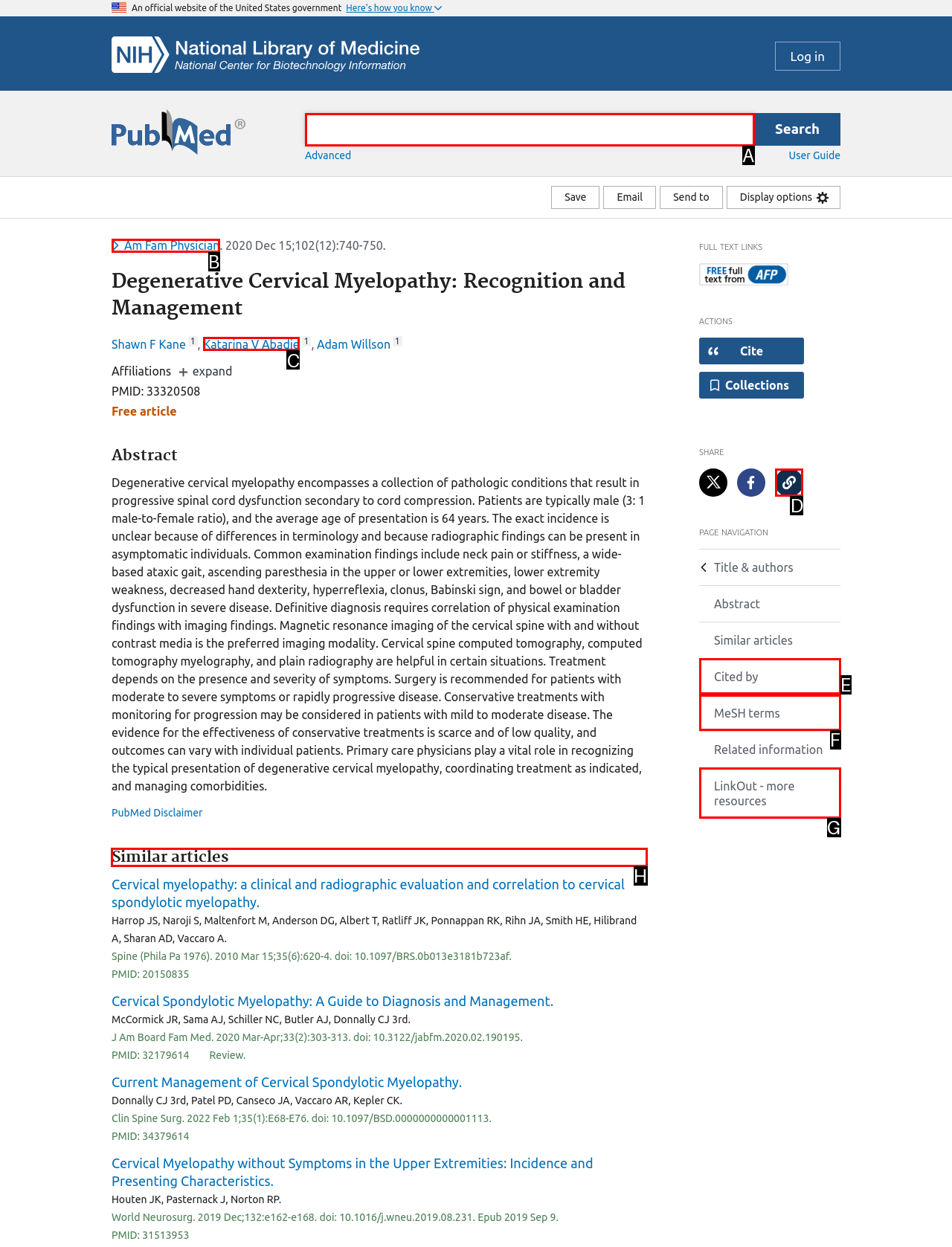Among the marked elements in the screenshot, which letter corresponds to the UI element needed for the task: View similar articles?

H